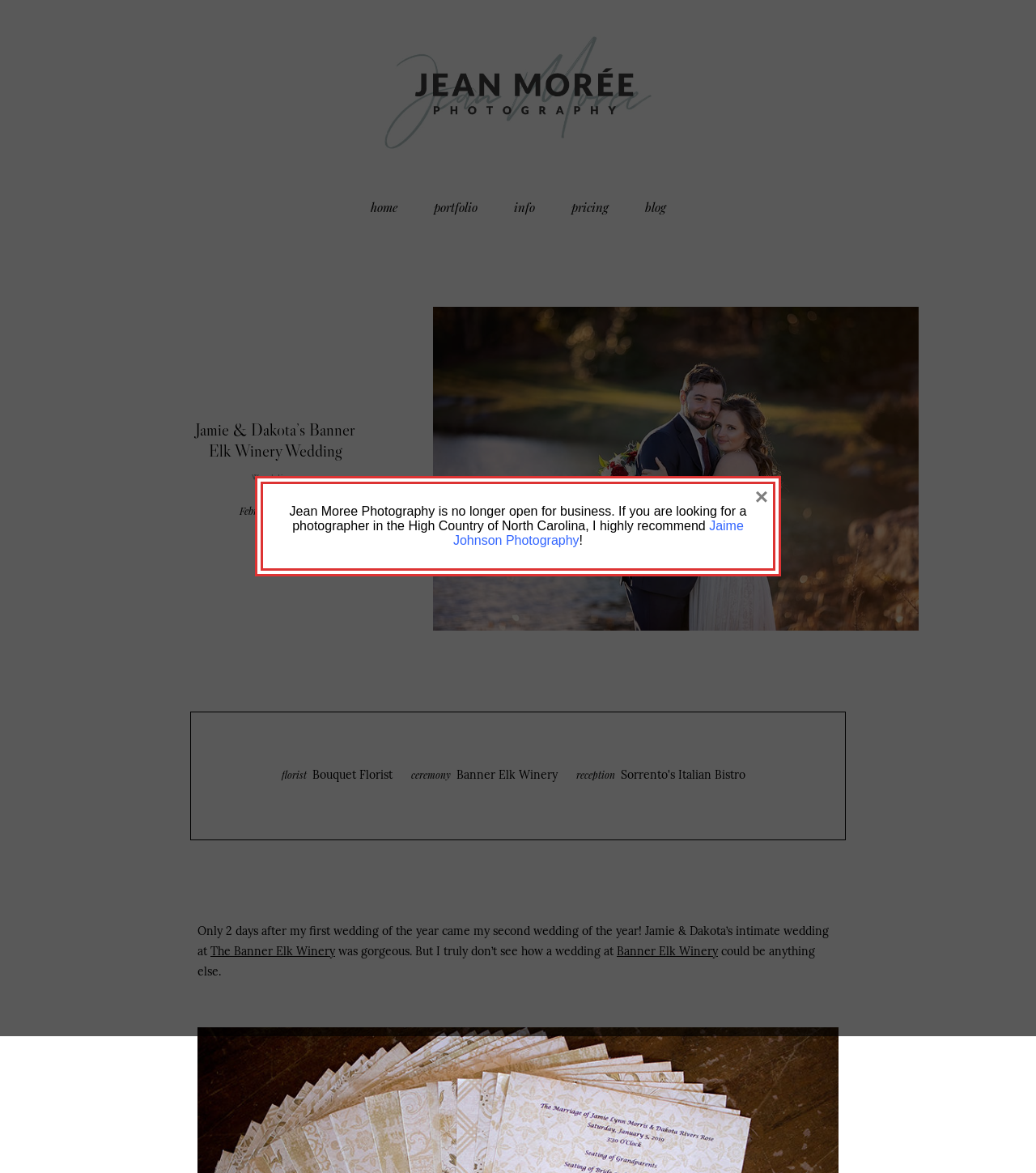Determine the bounding box coordinates of the region to click in order to accomplish the following instruction: "go to the 'info' page". Provide the coordinates as four float numbers between 0 and 1, specifically [left, top, right, bottom].

[0.496, 0.17, 0.516, 0.184]